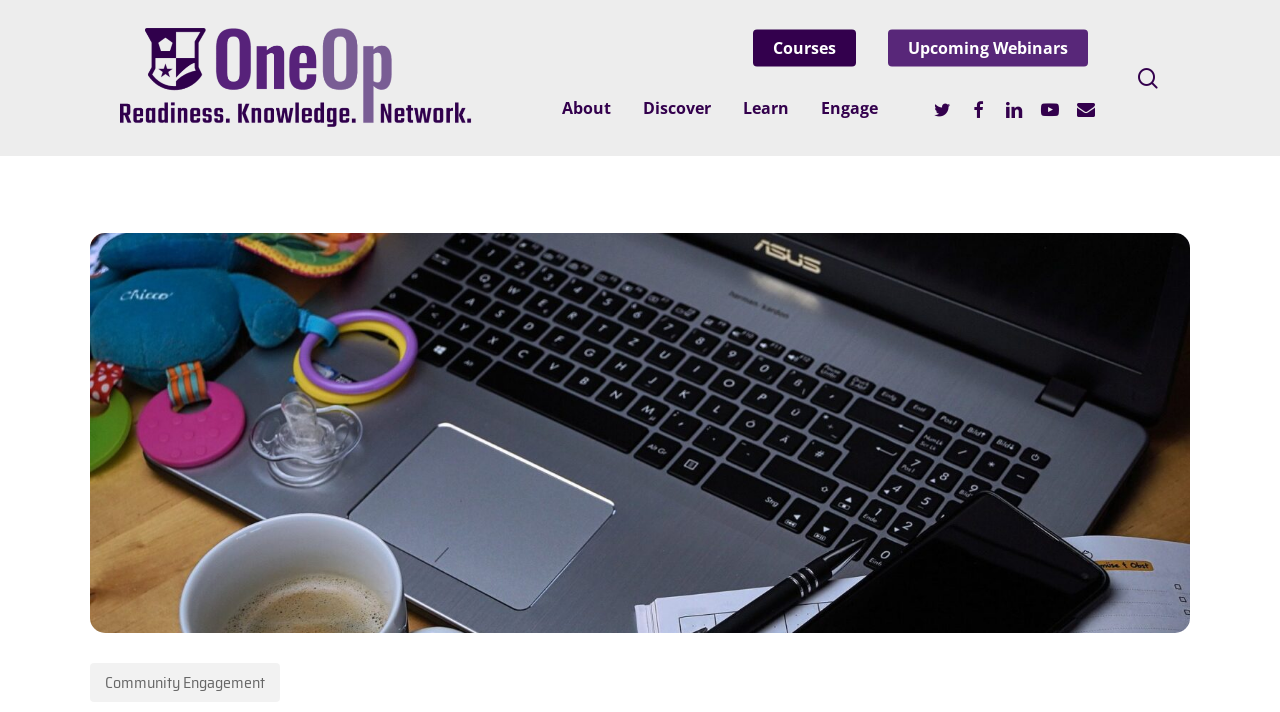Based on the element description, predict the bounding box coordinates (top-left x, top-left y, bottom-right x, bottom-right y) for the UI element in the screenshot: Community Engagement

[0.07, 0.931, 0.219, 0.986]